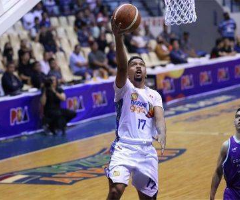What is the player attempting to do?
Please provide an in-depth and detailed response to the question.

The caption states that the player is preparing to score, and the image captures the intensity of the moment, showcasing the player's determination and skill as he goes for a layup.